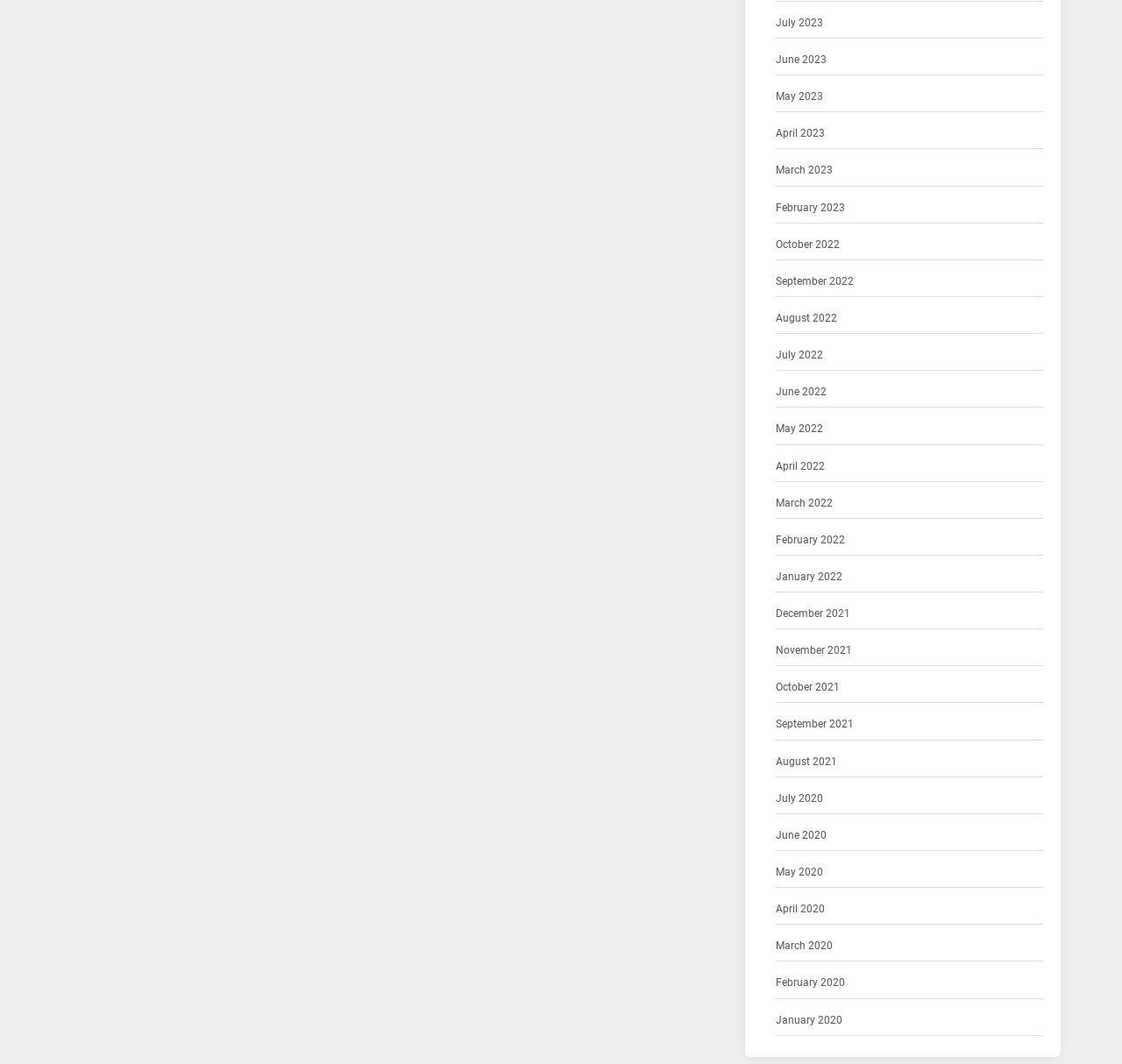Please identify the coordinates of the bounding box for the clickable region that will accomplish this instruction: "View July 2023".

[0.691, 0.013, 0.734, 0.03]